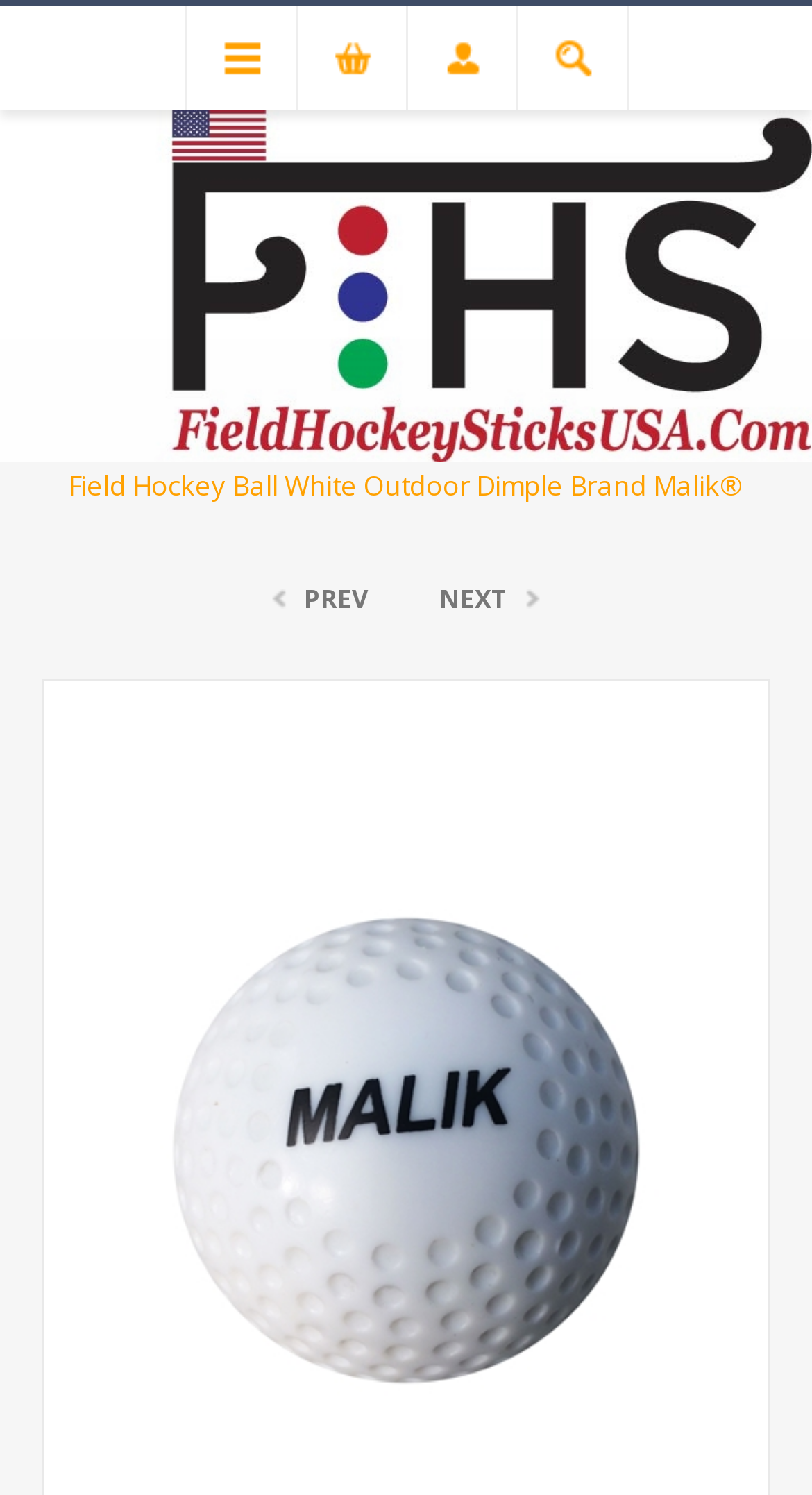Generate the text content of the main heading of the webpage.

Field Hockey Ball White Outdoor Dimple Brand Malik®